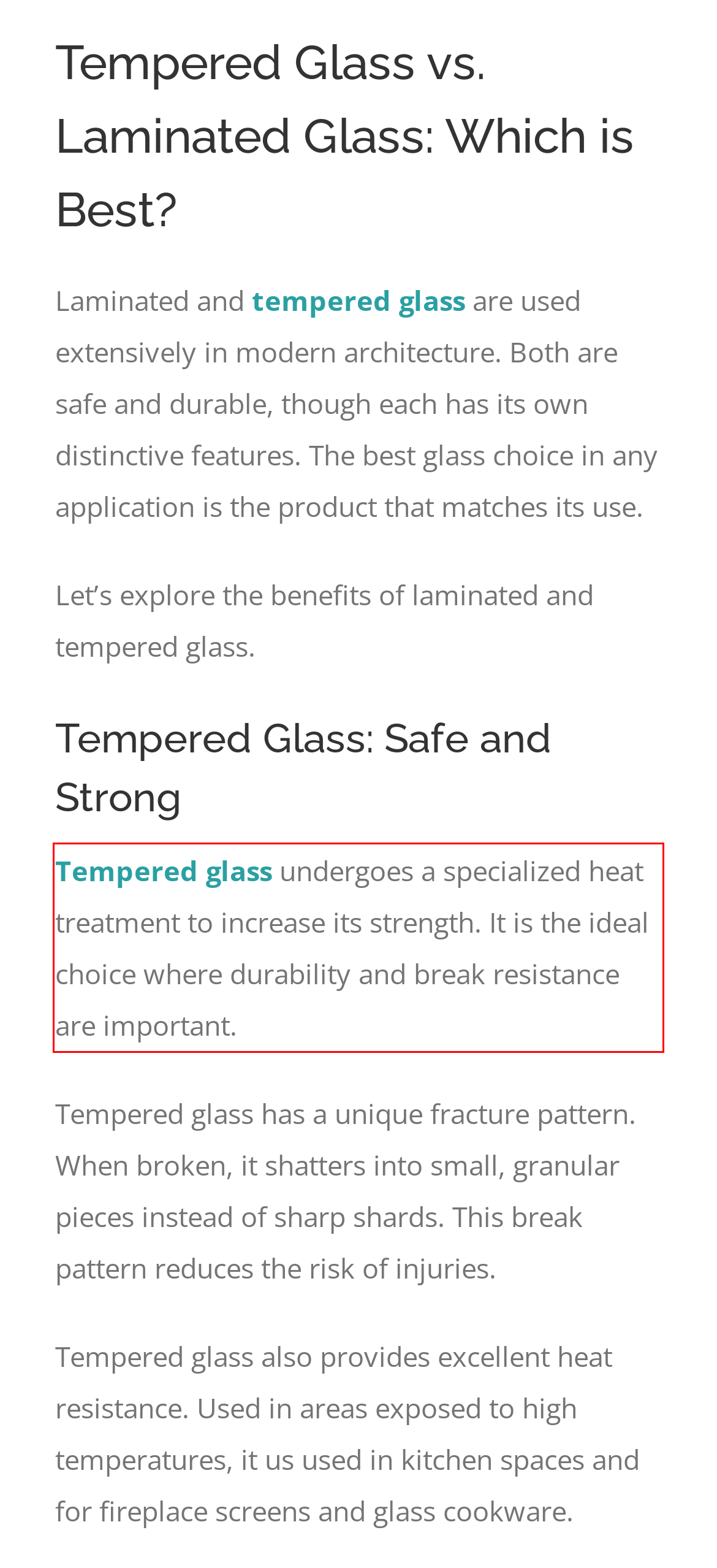Please identify the text within the red rectangular bounding box in the provided webpage screenshot.

Tempered glass undergoes a specialized heat treatment to increase its strength. It is the ideal choice where durability and break resistance are important.